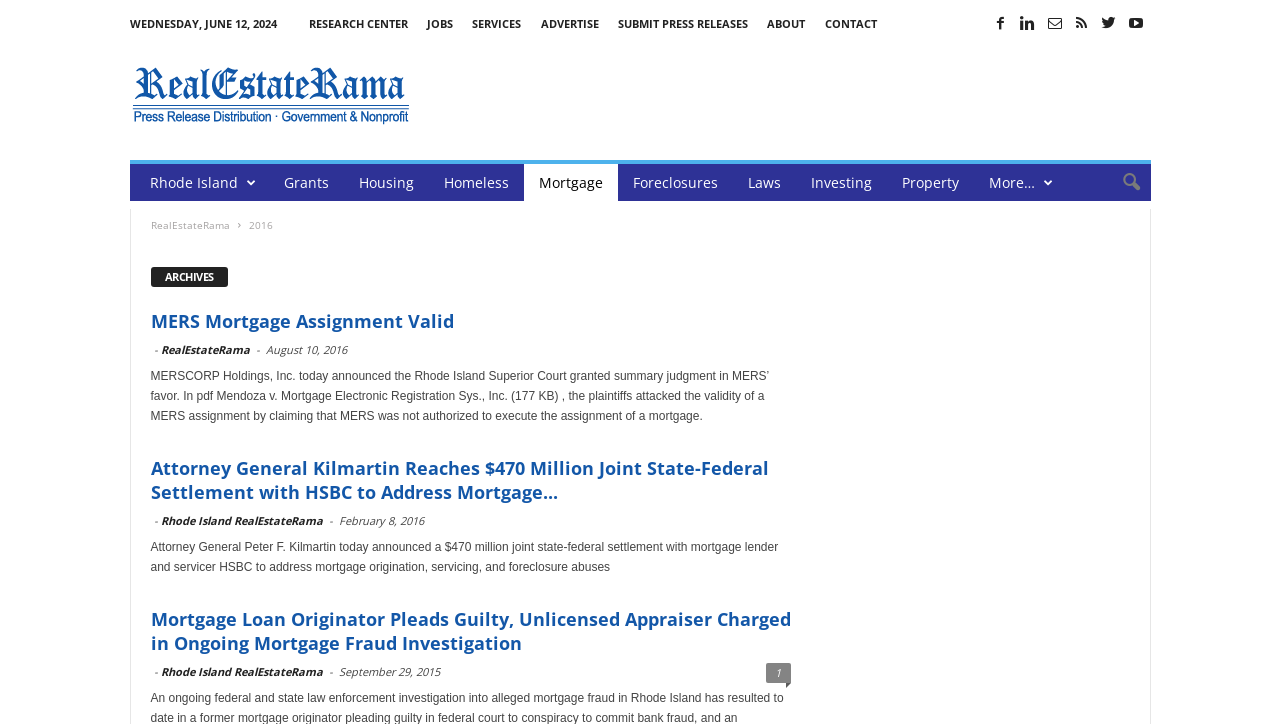Pinpoint the bounding box coordinates of the area that must be clicked to complete this instruction: "Click on the 'Mortgage' link".

[0.409, 0.227, 0.482, 0.278]